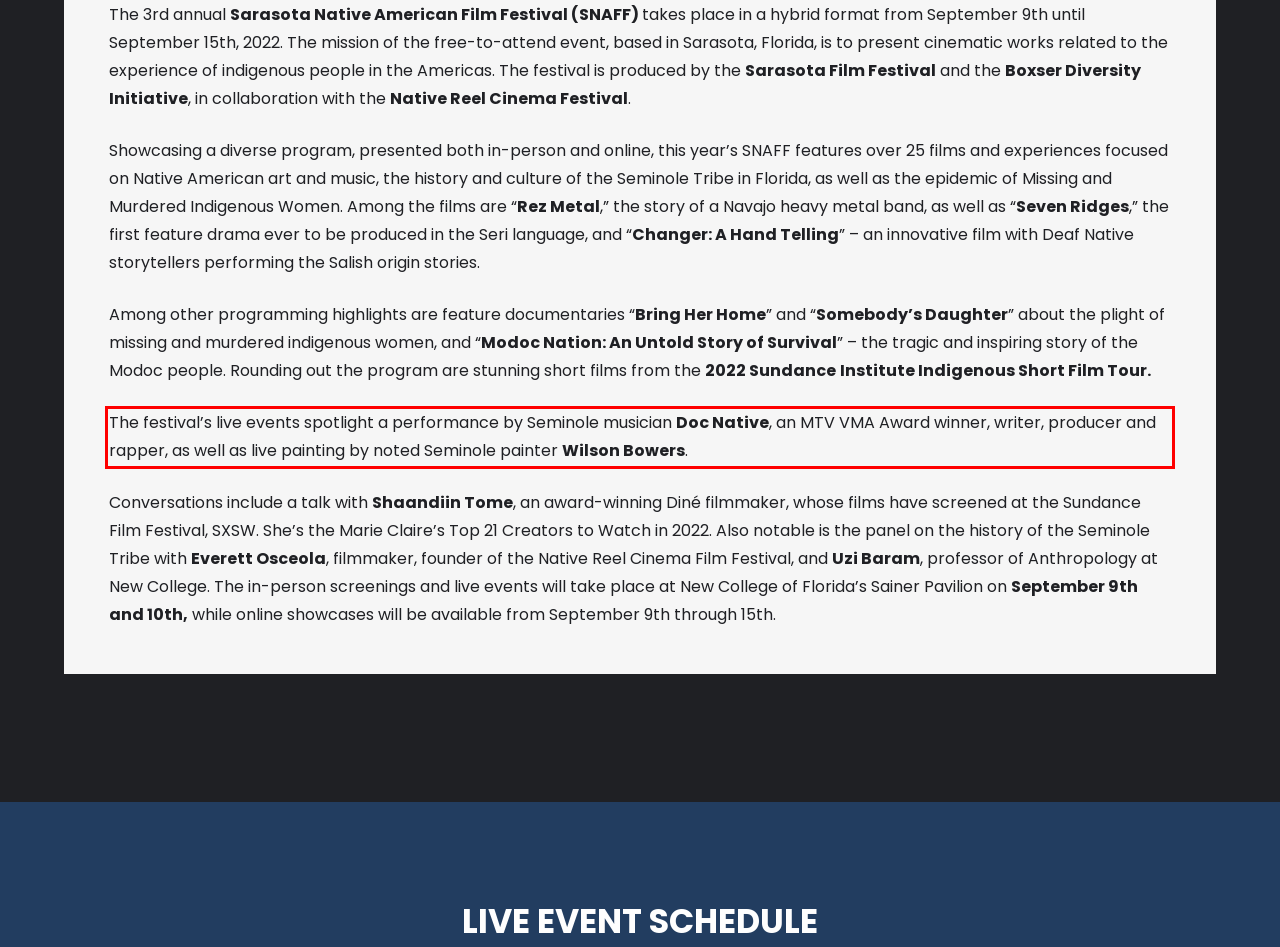You are provided with a screenshot of a webpage featuring a red rectangle bounding box. Extract the text content within this red bounding box using OCR.

The festival’s live events spotlight a performance by Seminole musician Doc Native, an MTV VMA Award winner, writer, producer and rapper, as well as live painting by noted Seminole painter Wilson Bowers.